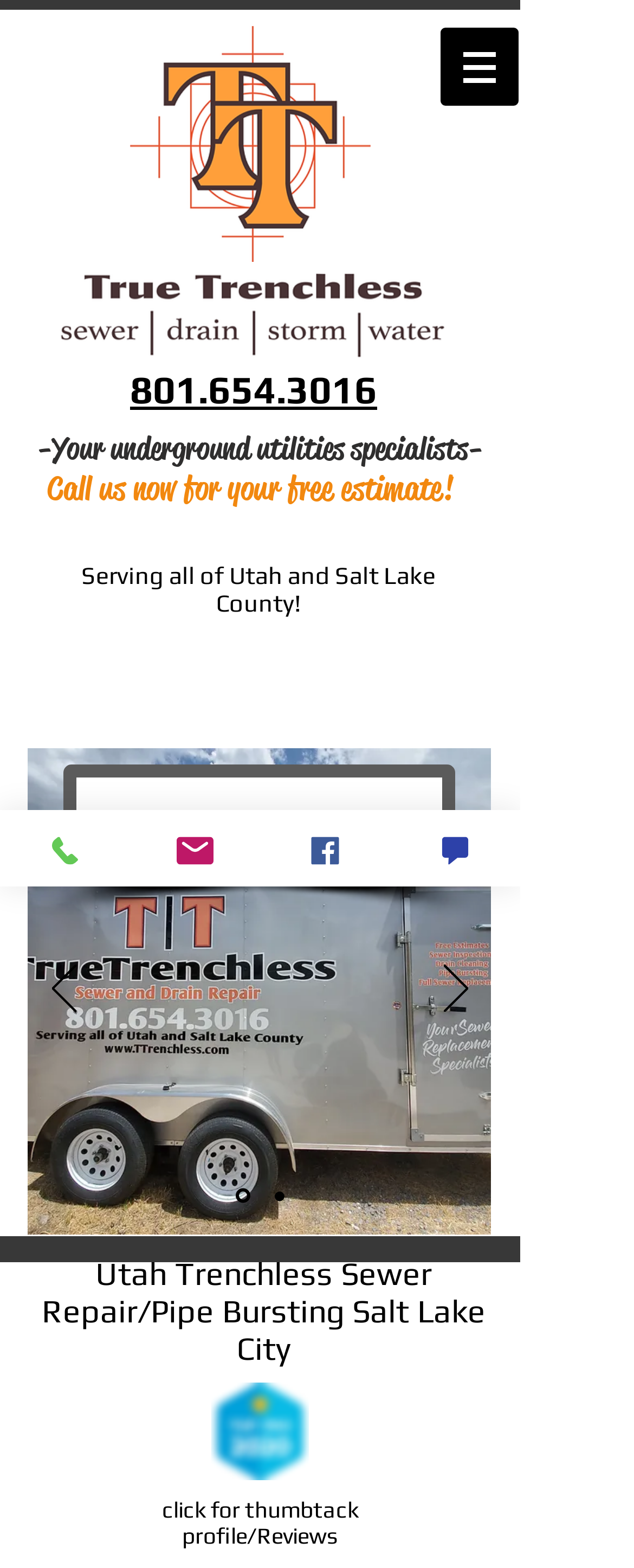How many slides are in the slideshow?
Please respond to the question with a detailed and well-explained answer.

I found the number of slides by looking at the navigation element with the text 'Slides' which has two link elements underneath it, labeled 'Slide 1' and 'Slide 2', indicating that there are two slides in the slideshow.